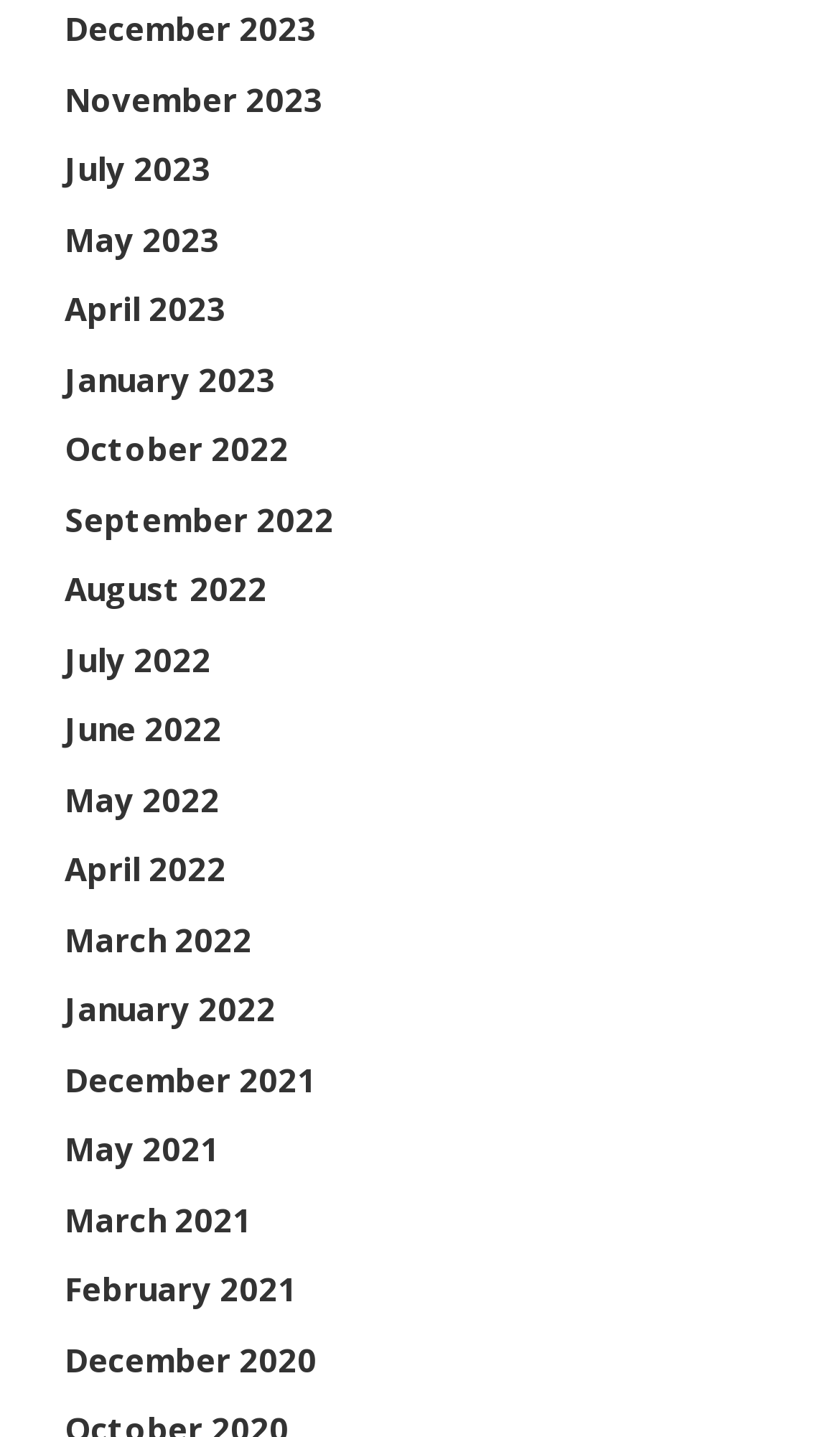Please determine the bounding box coordinates of the element's region to click for the following instruction: "Click the OPUS at UTS link".

None